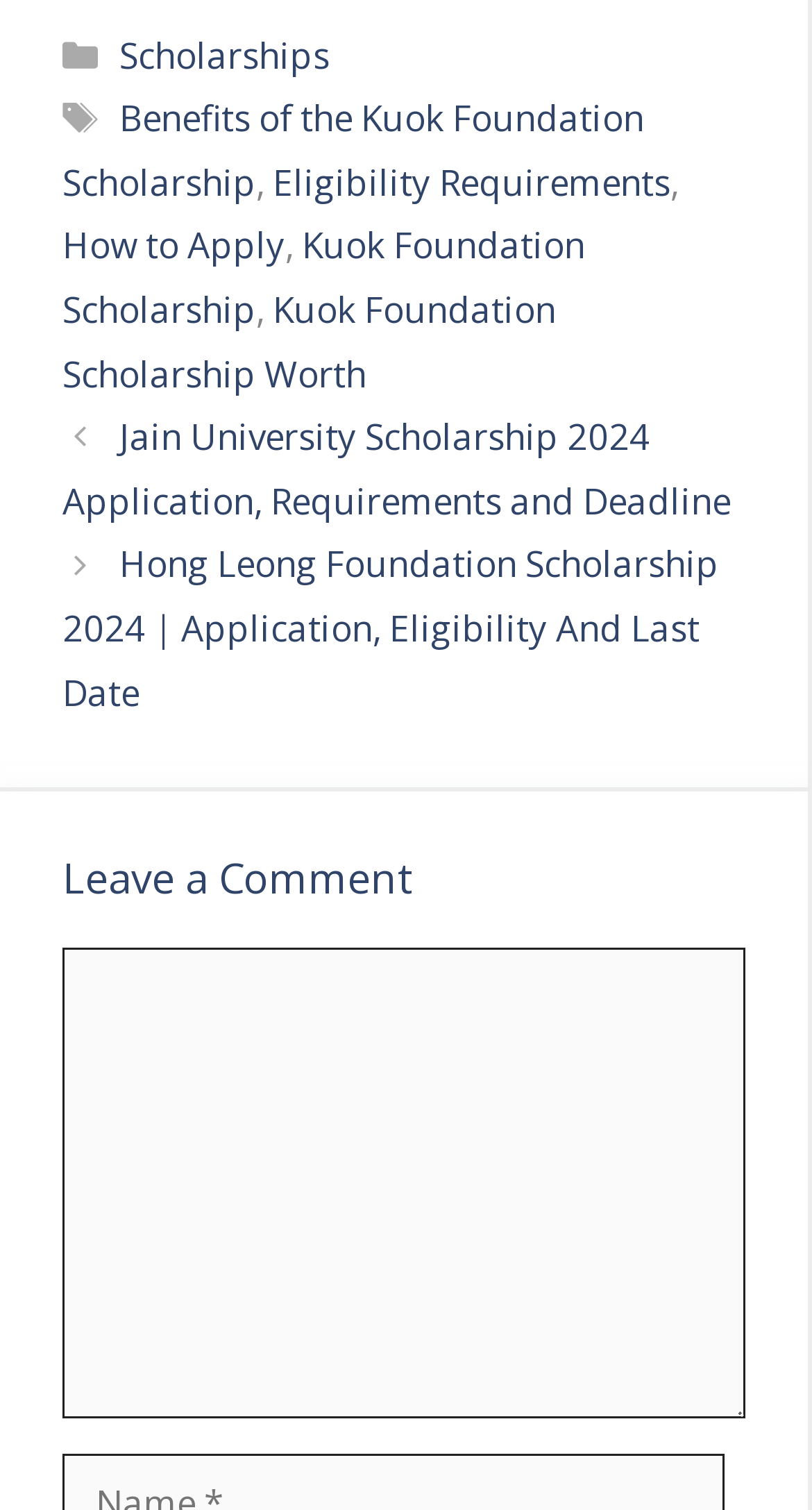Please answer the following question using a single word or phrase: How many links are in the footer?

7